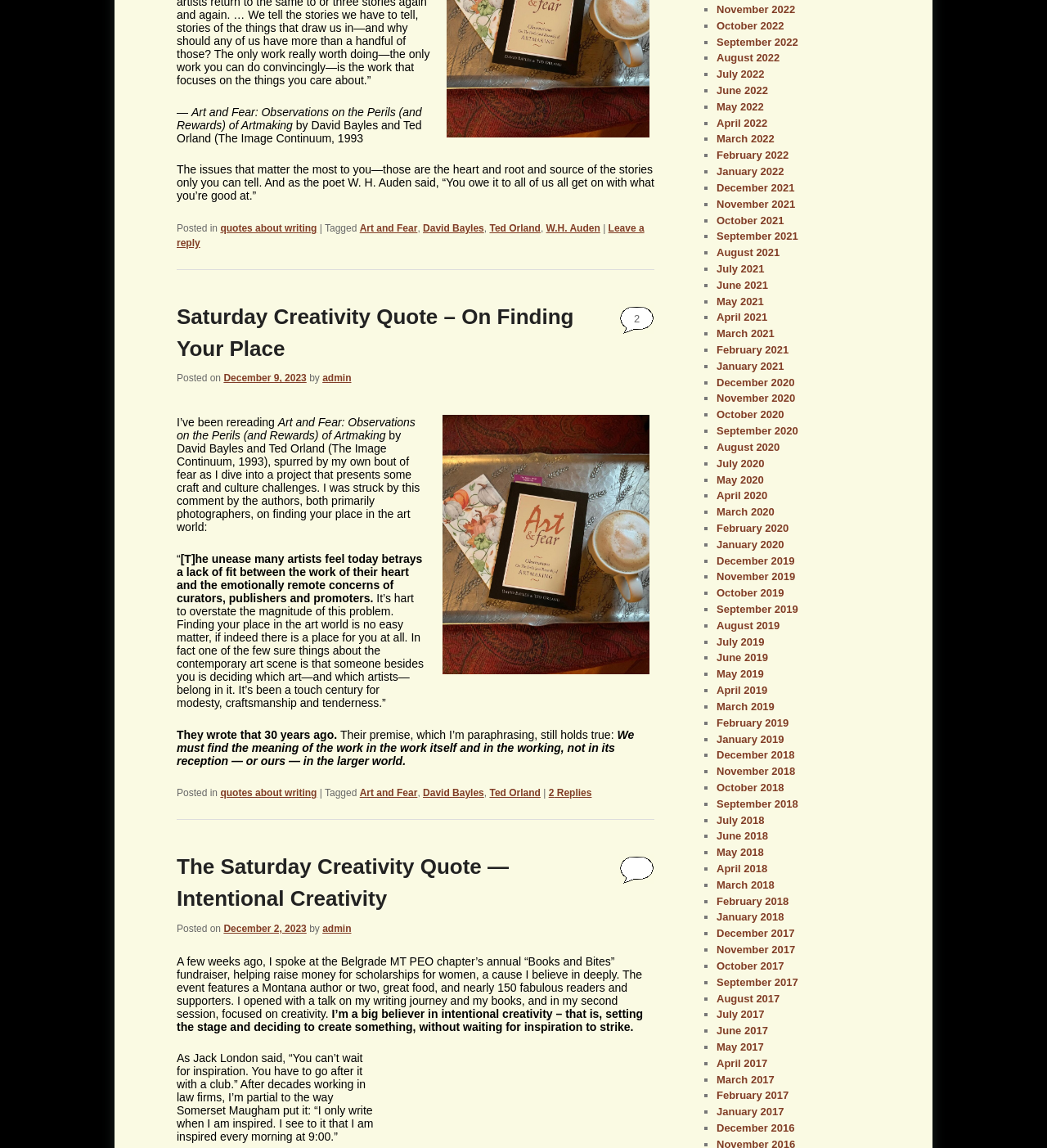Find the bounding box coordinates of the element to click in order to complete this instruction: "Click on the '2 Replies' link". The bounding box coordinates must be four float numbers between 0 and 1, denoted as [left, top, right, bottom].

[0.524, 0.686, 0.565, 0.696]